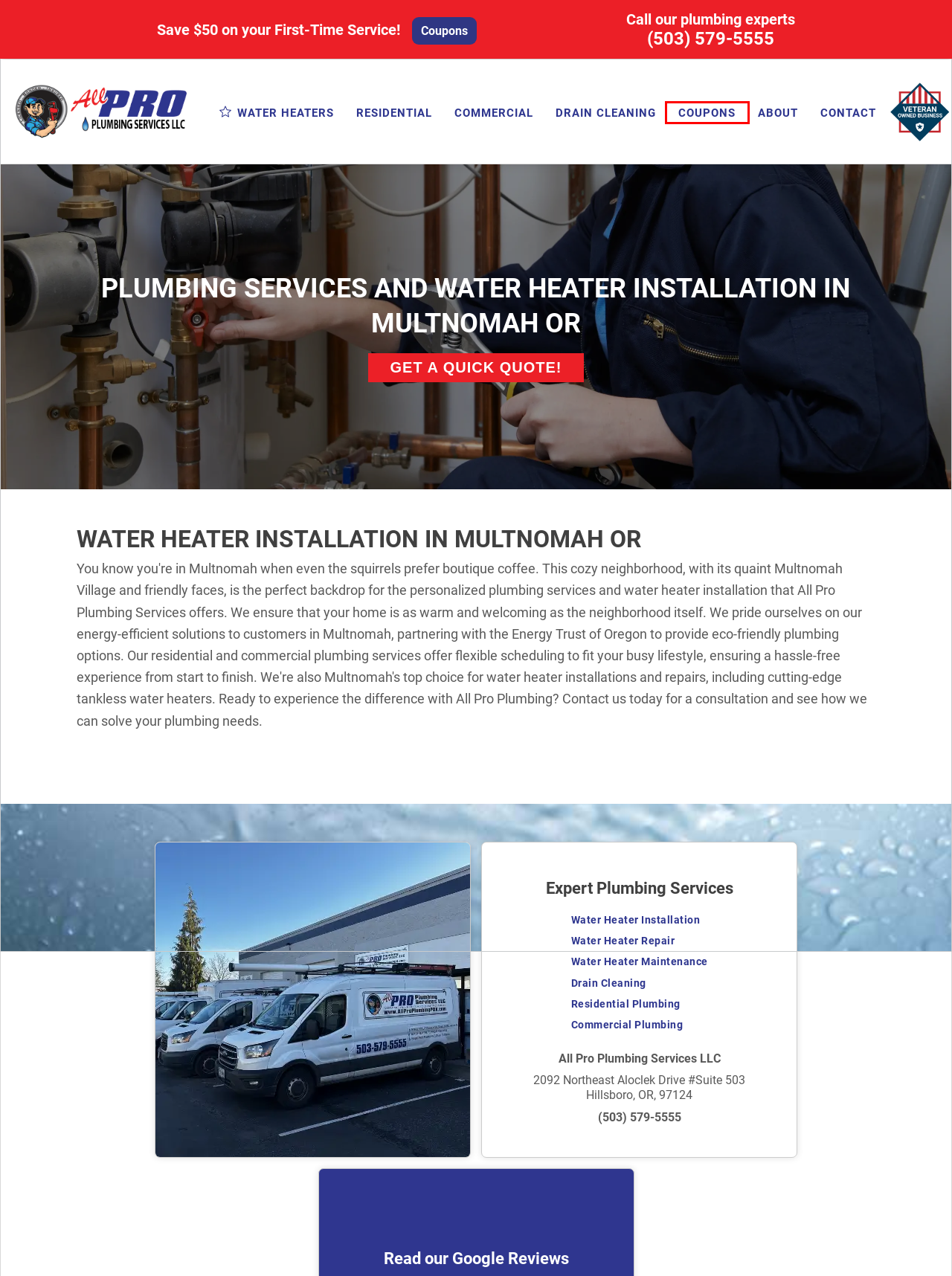You have a screenshot of a webpage with a red bounding box around a UI element. Determine which webpage description best matches the new webpage that results from clicking the element in the bounding box. Here are the candidates:
A. Portland Plumber | Plumbing and Fixture-services Contractor
B. Residential Drain Cleaning | Clogged Pipes | Plumber Portland OR
C. Commercial Plumber | Plumbing for Businesses | Get a Quote Fast
D. Residential Plumbing Services | Plumbing Contractor Portland OR
E. Water Heater Installation & Replacement | West Portland Metro Area
F. Plumbing Coupons & Specials | Plumbing Services | Portland OR
G. Contact Portland Plumber | Plumber Phone Number | West Portland
H. New Addition Plumbing | Plumbing Contractors Portland OR

F